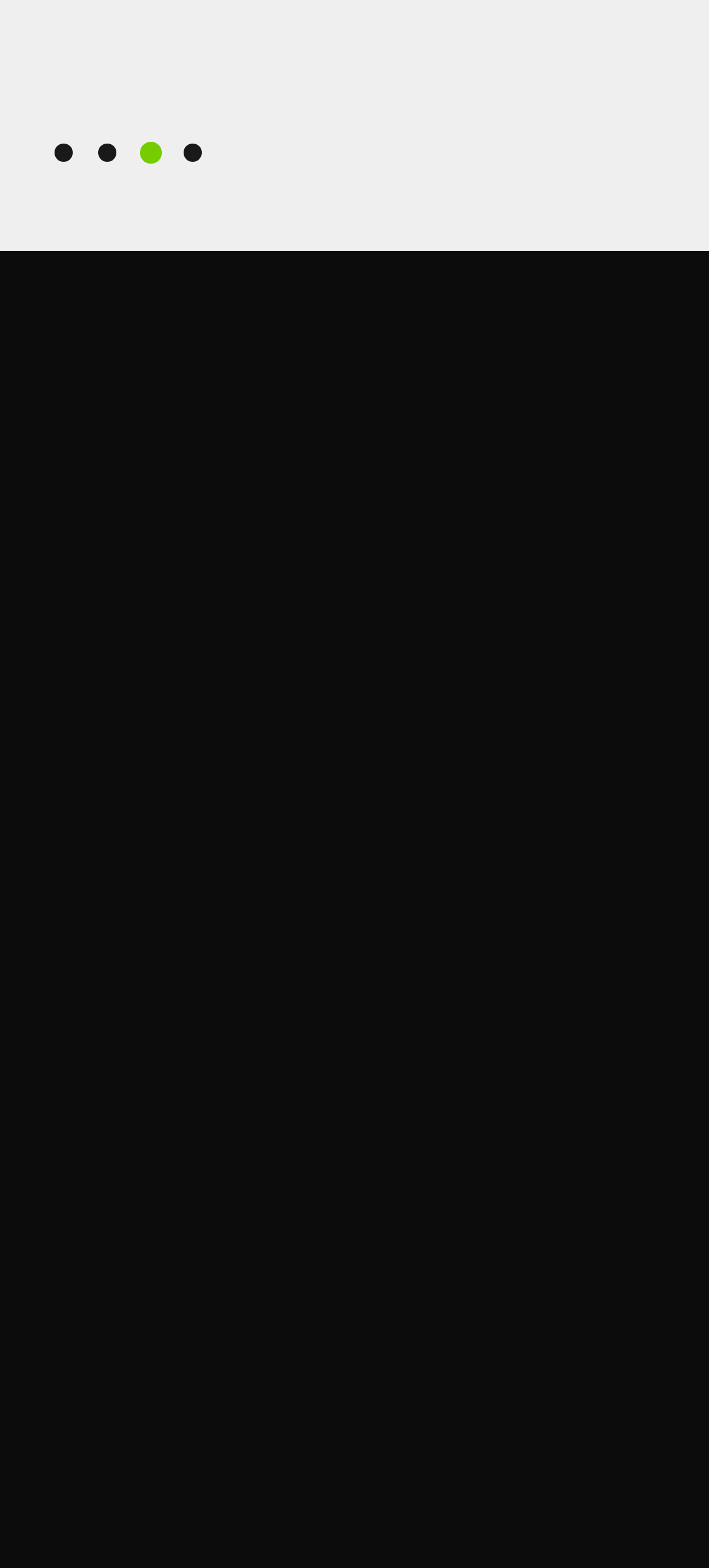Locate the bounding box coordinates of the clickable area needed to fulfill the instruction: "View contact information".

[0.077, 0.354, 0.785, 0.372]